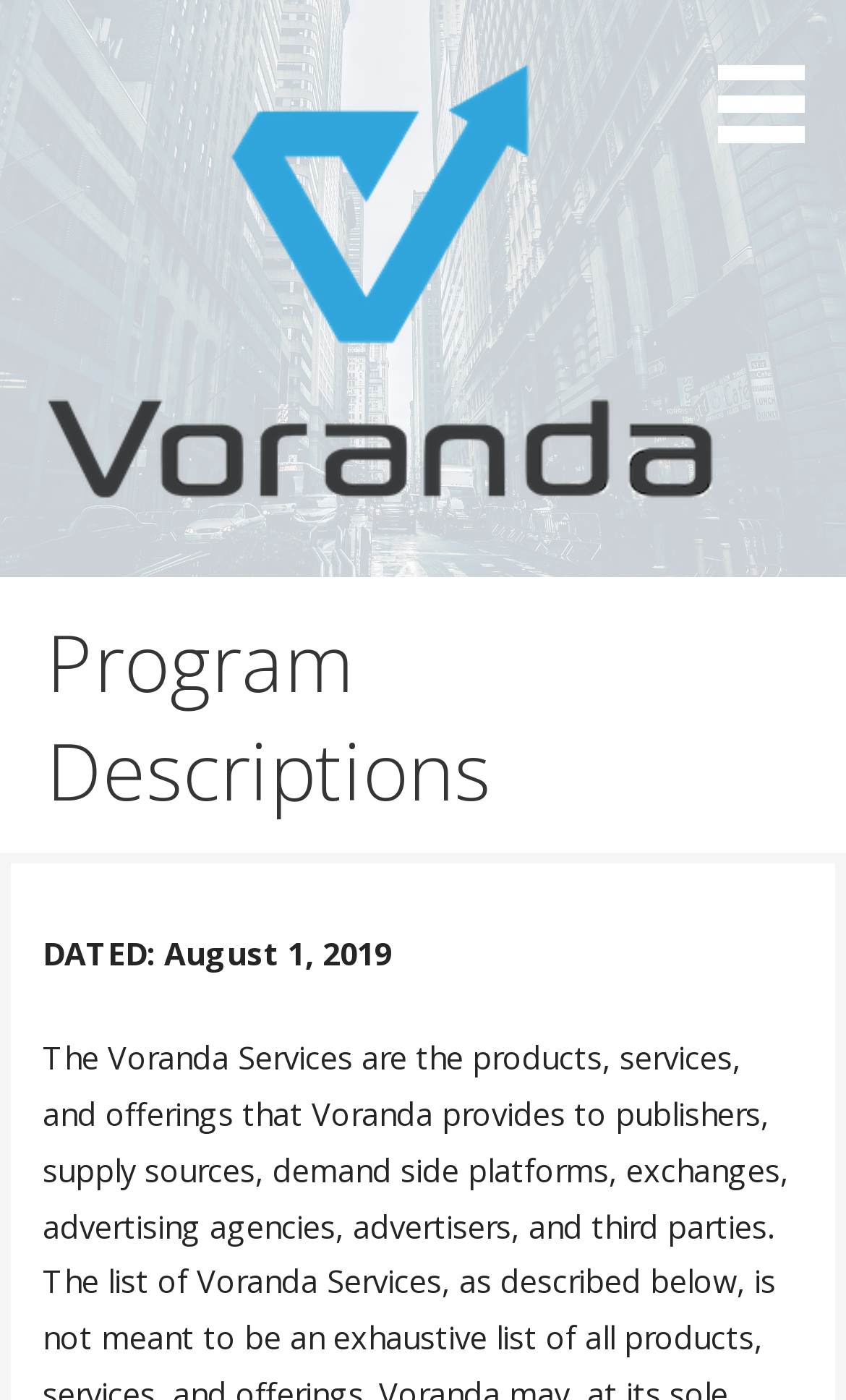Offer an in-depth caption of the entire webpage.

The webpage is titled "Program Descriptions – Voranda" and features a prominent link to "Voranda" at the top-left corner, accompanied by a small "Voranda" image. Below this, there is a link to "Voranda" again, followed by a static text "Digital Advertising Re-Imagined". 

On the top-right corner, there is a button with no text. 

The main content of the page is headed by "Program Descriptions", which is centered near the top of the page. Below this heading, there is a static text "DATED: August 1, 2019" positioned slightly to the right of the center.